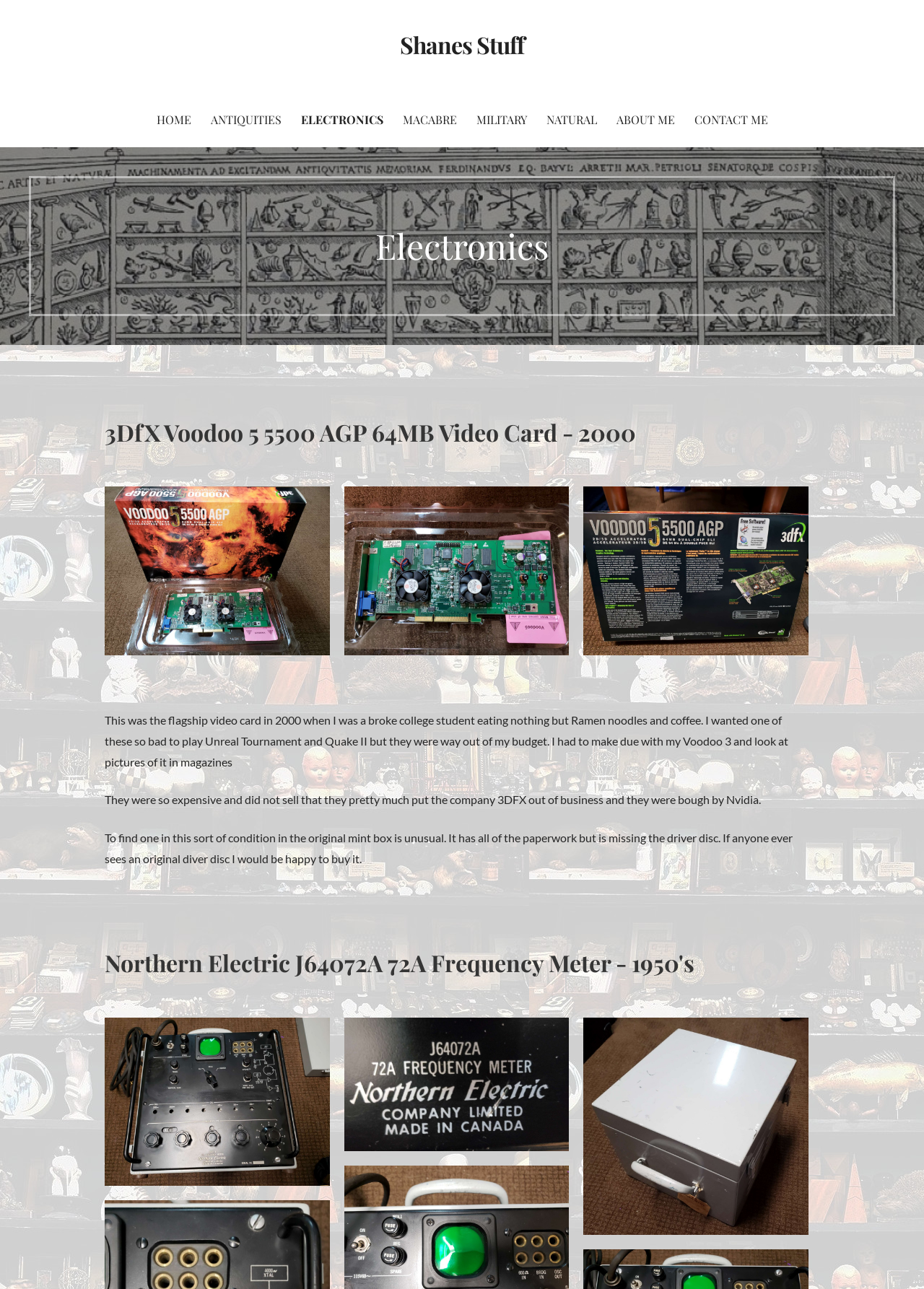Give a concise answer using only one word or phrase for this question:
What type of video card is described?

3DfX Voodoo 5 5500 AGP